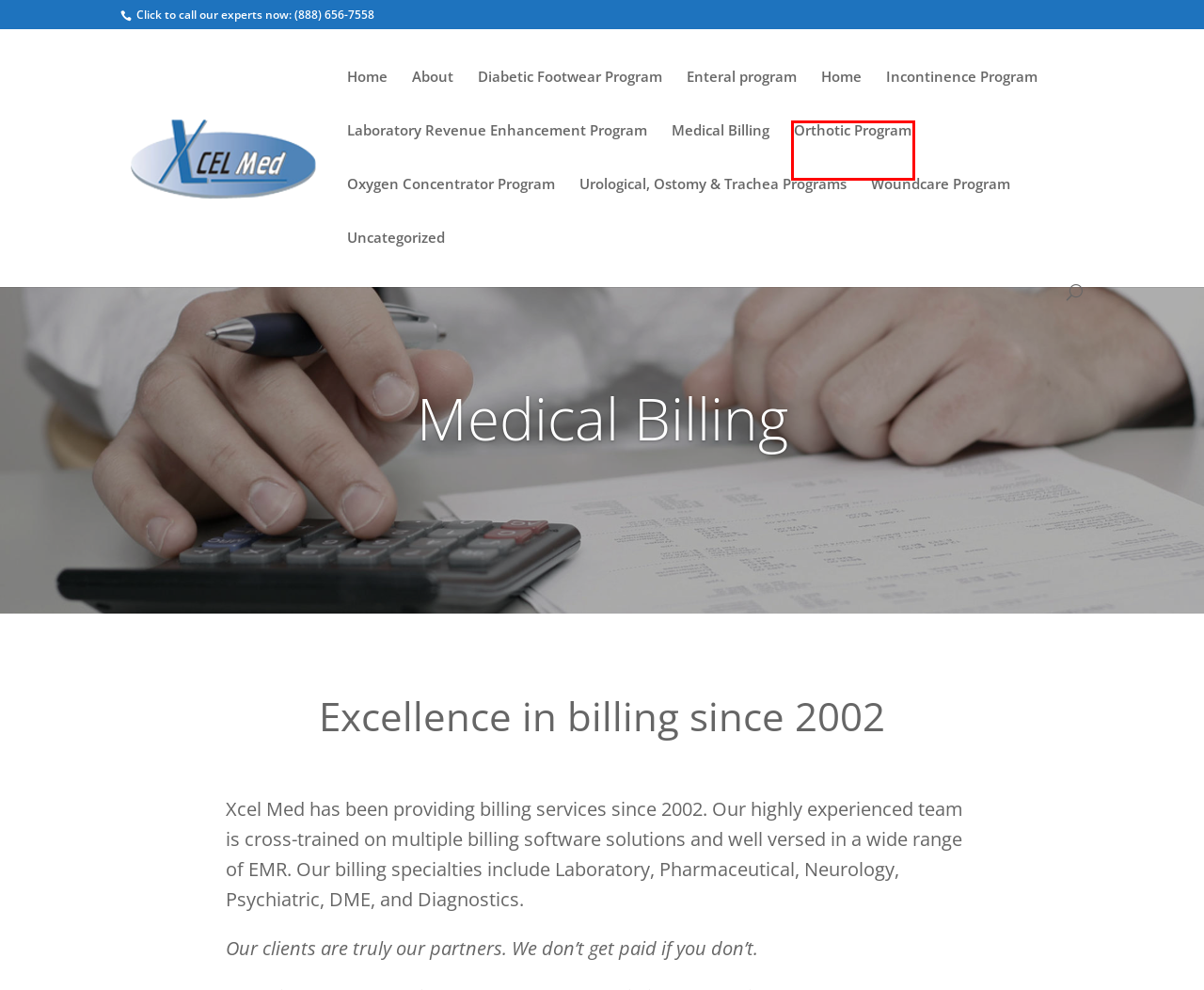Given a webpage screenshot with a red bounding box around a particular element, identify the best description of the new webpage that will appear after clicking on the element inside the red bounding box. Here are the candidates:
A. About | Xcel Med
B. Diabetic Footwear Program | Xcel Med
C. Laboratory Revenue Enhancement Program | Xcel Med
D. Woundcare Program | Xcel Med
E. Orthotic Program | Xcel Med
F. Incontinence Program | Xcel Med
G. Uncategorized | Xcel Med
H. Enteral program | Xcel Med

E